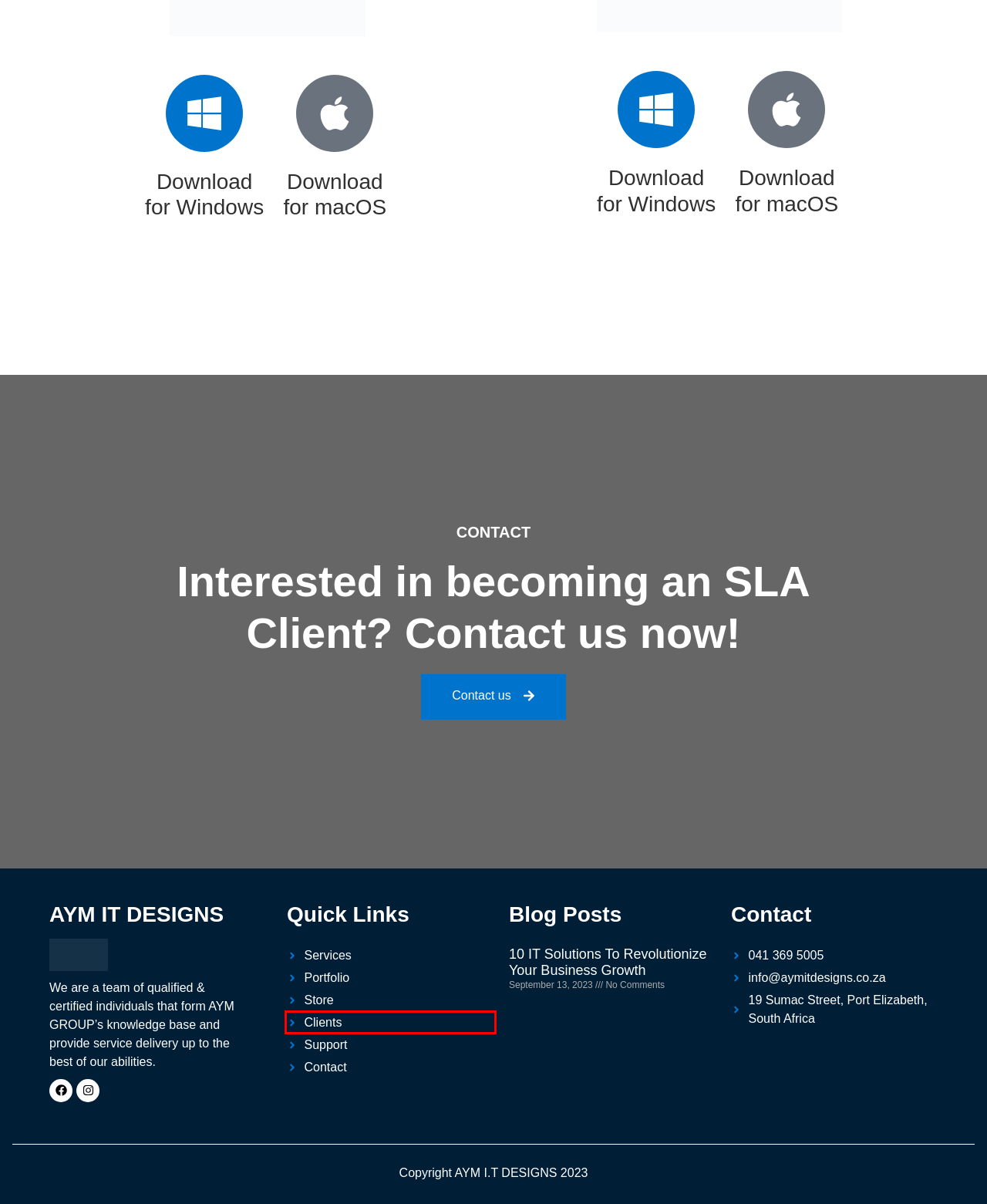Check out the screenshot of a webpage with a red rectangle bounding box. Select the best fitting webpage description that aligns with the new webpage after clicking the element inside the bounding box. Here are the candidates:
A. Remote Desktop Software for Windows – AnyDesk
B. Contact Us
C. Our Services
D. TeamViewer
E. Our Portfolio
F. 10 IT Solutions To Revolutionize Your Business Growth - AYM I.T DESIGNS
G. Our Clients
H. Remote Desktop Software for macOS – AnyDesk

G